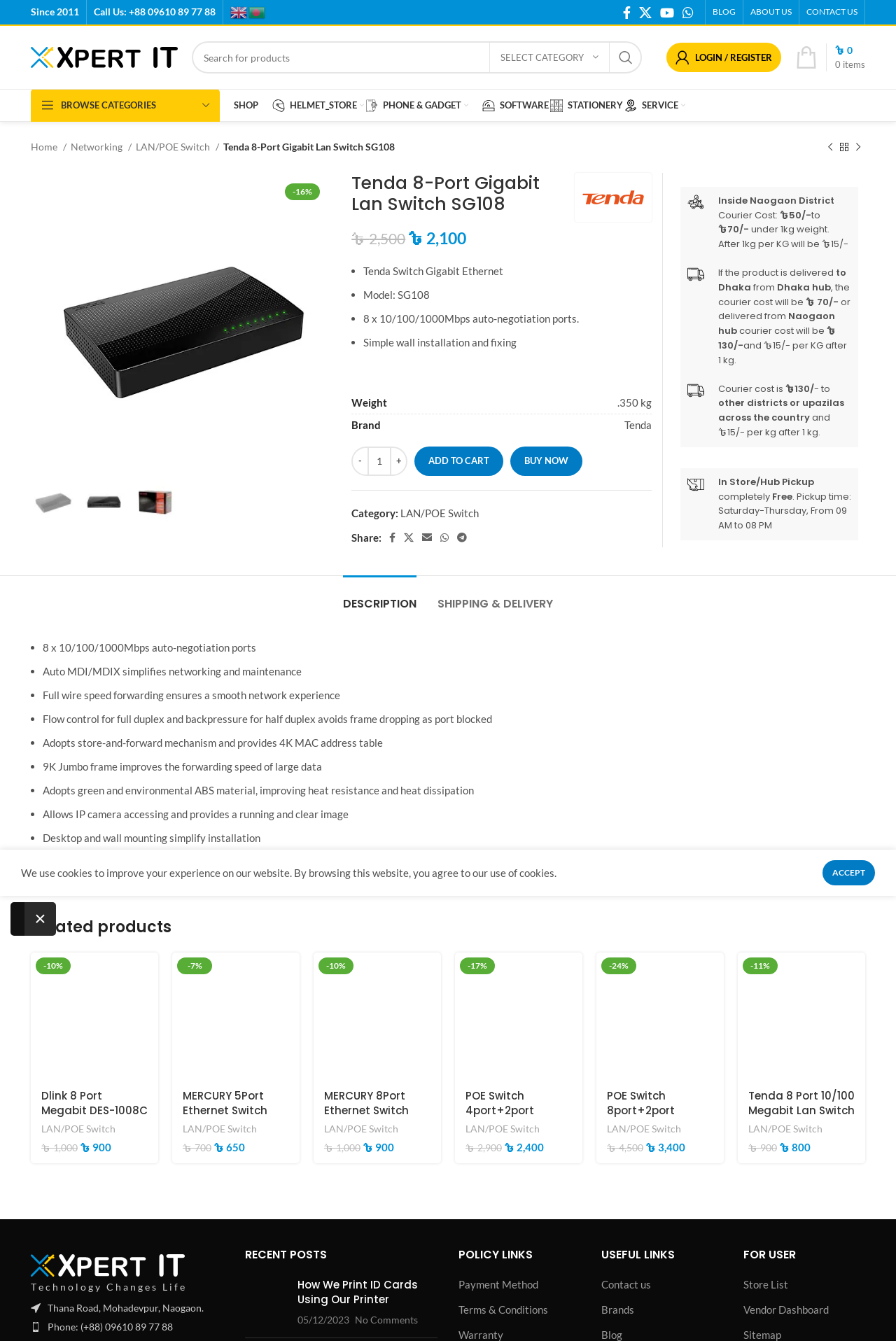Provide the bounding box coordinates of the UI element this sentence describes: "November 2022 – March 2023".

None